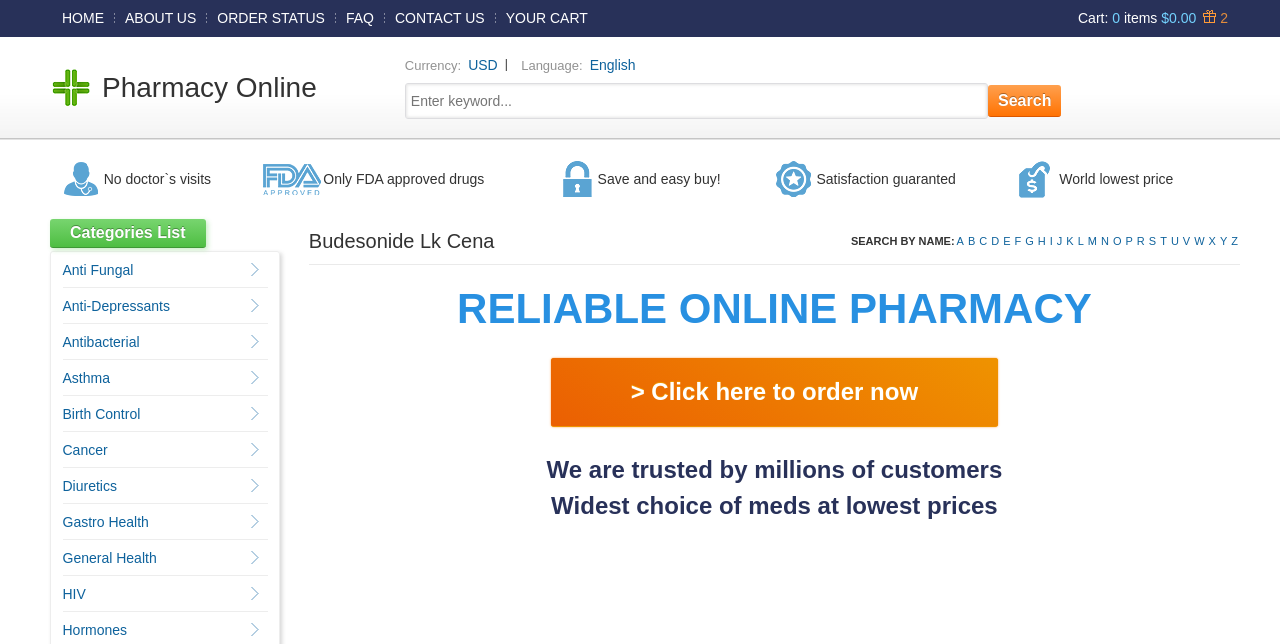What are the benefits of buying from this pharmacy?
Answer the question with detailed information derived from the image.

I found the answer by looking at the section below the search box, where it lists several benefits of buying from this pharmacy, including 'No doctor's visits', 'Only FDA approved drugs', and others.